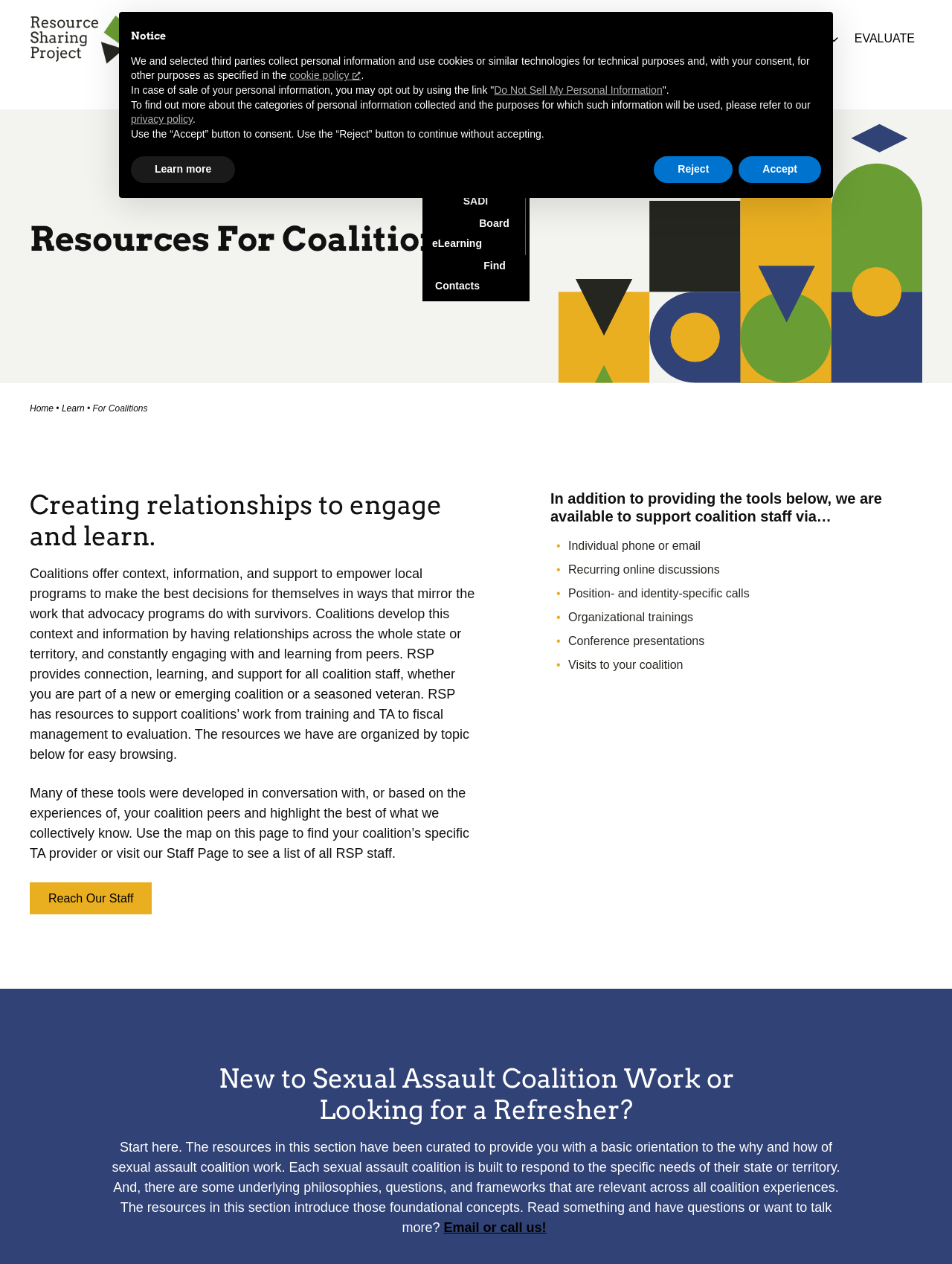Extract the text of the main heading from the webpage.

Resources For Coalitions